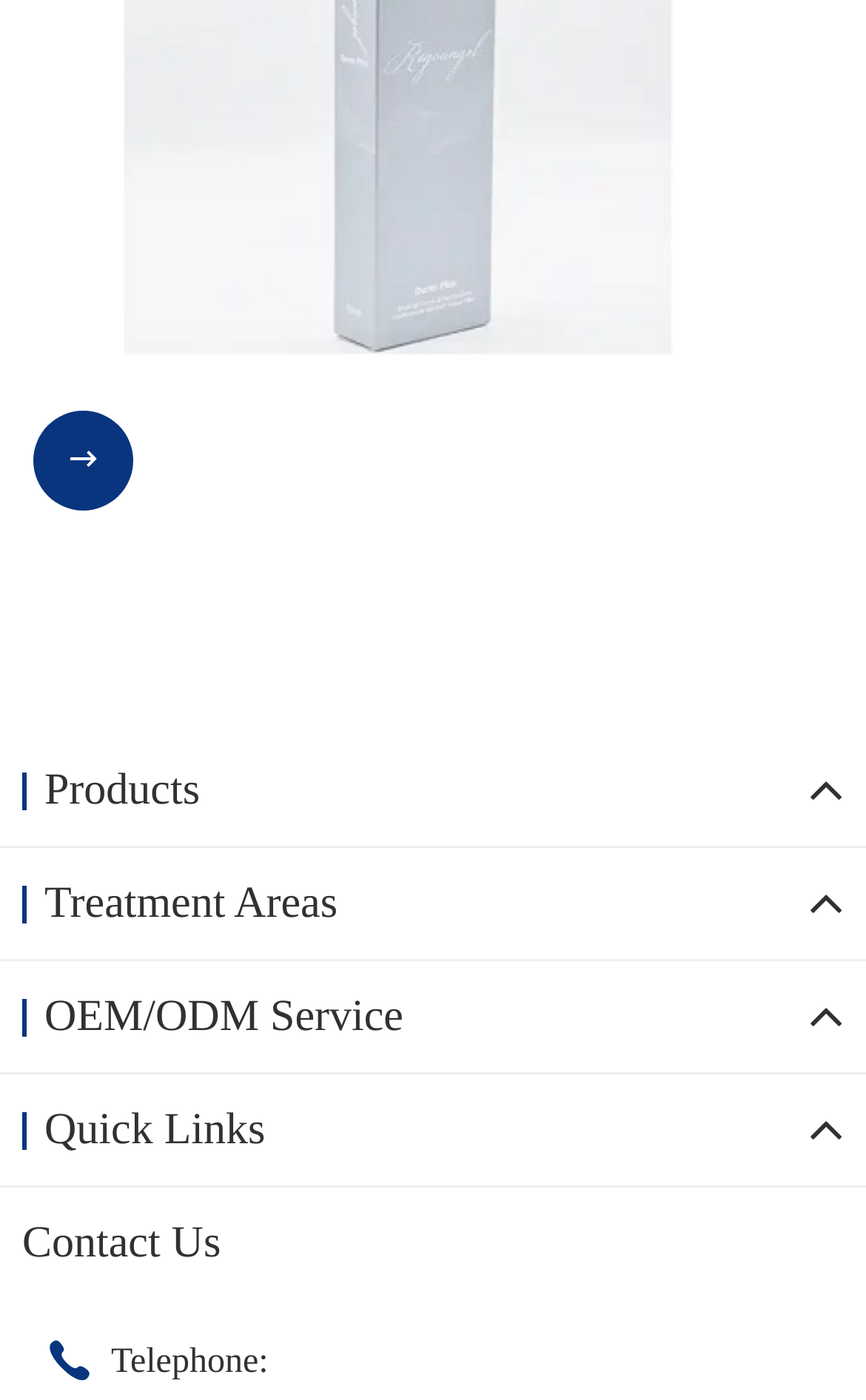Given the element description healthyguide, predict the bounding box coordinates for the UI element in the webpage screenshot. The format should be (top-left x, top-left y, bottom-right x, bottom-right y), and the values should be between 0 and 1.

None